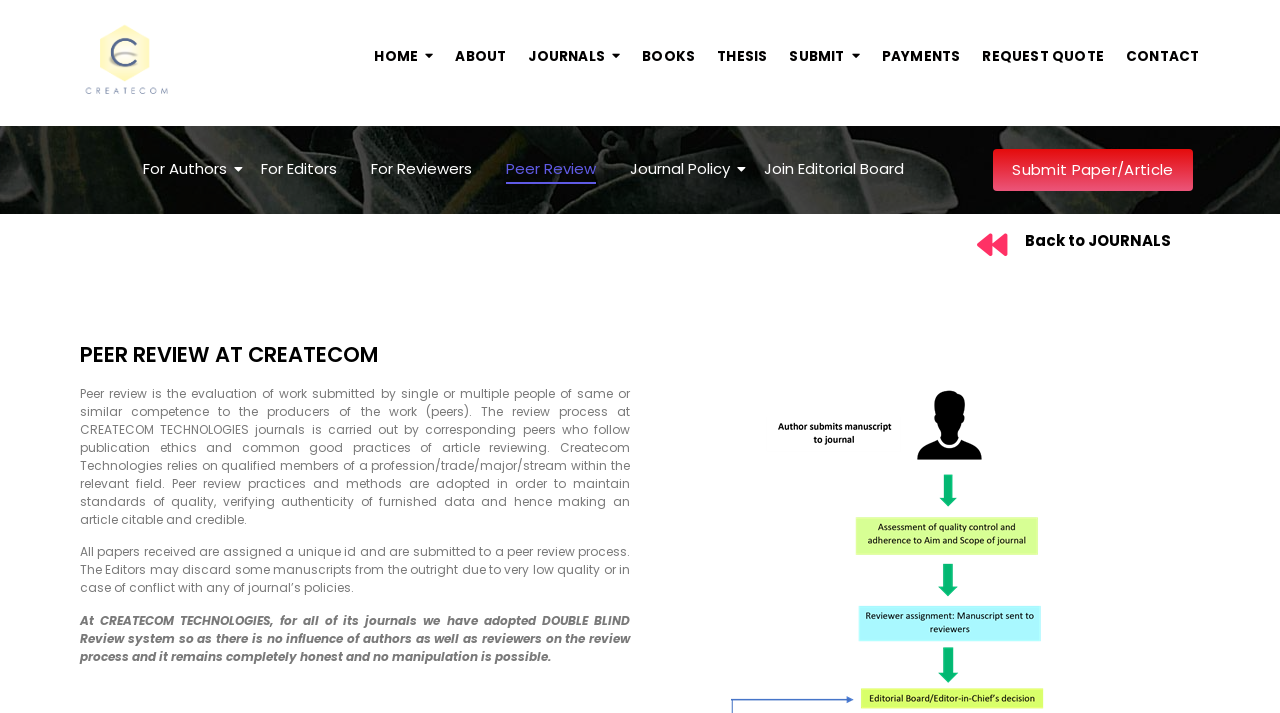Can you find the bounding box coordinates for the UI element given this description: "Join Editorial Board"? Provide the coordinates as four float numbers between 0 and 1: [left, top, right, bottom].

[0.591, 0.197, 0.712, 0.279]